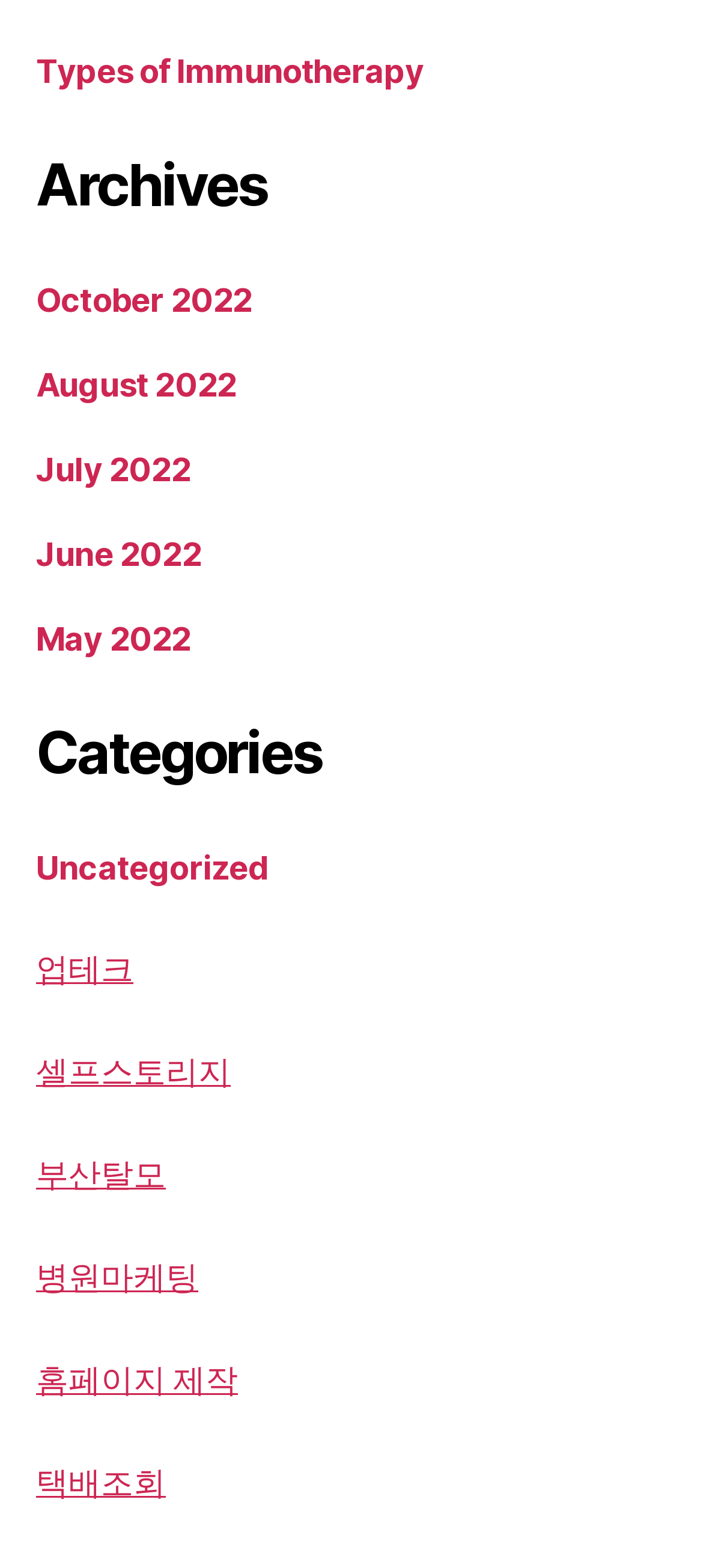Please identify the bounding box coordinates of the clickable region that I should interact with to perform the following instruction: "View archives". The coordinates should be expressed as four float numbers between 0 and 1, i.e., [left, top, right, bottom].

[0.051, 0.095, 0.949, 0.141]